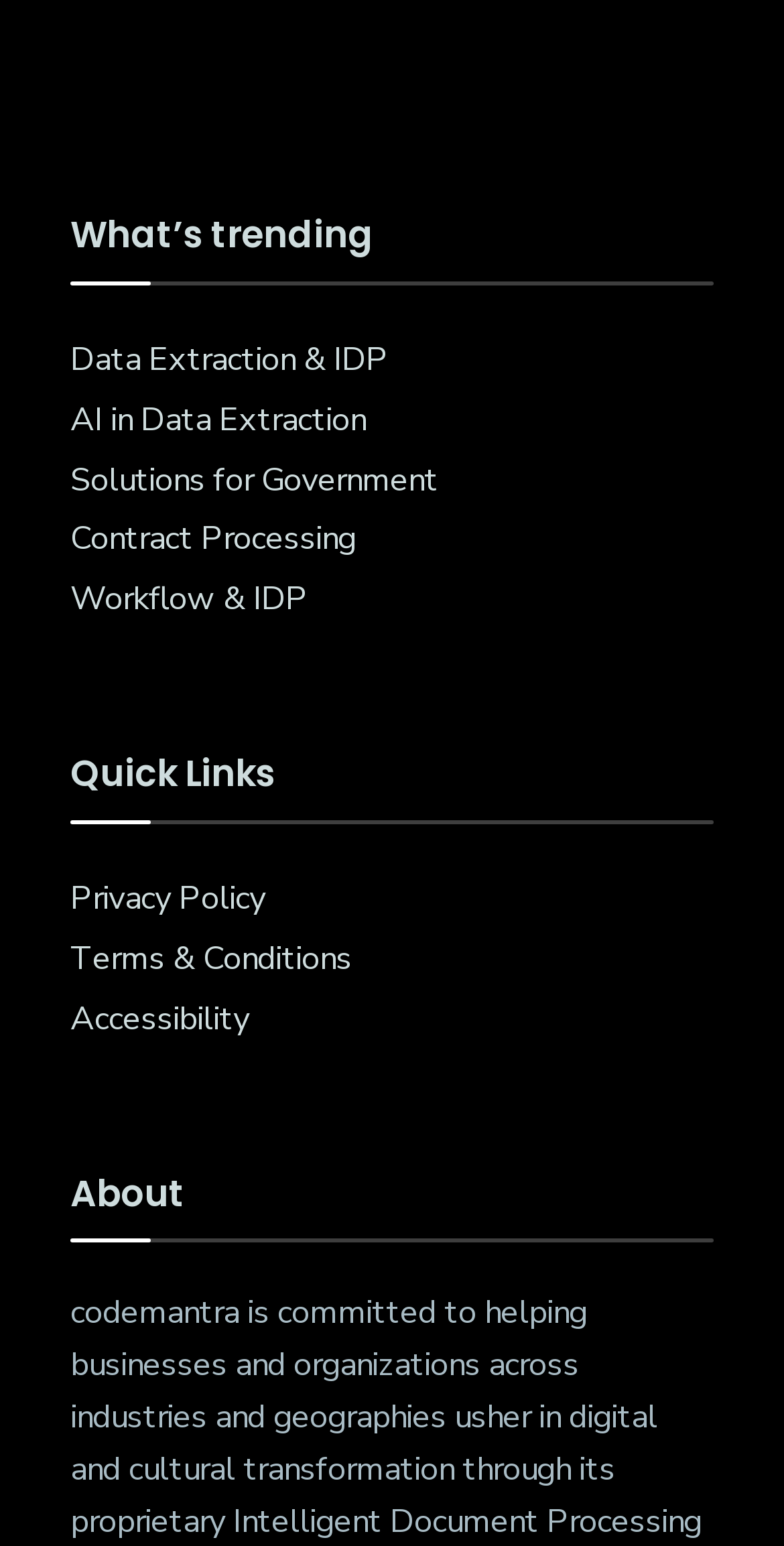Predict the bounding box coordinates of the UI element that matches this description: "Terms & Conditions". The coordinates should be in the format [left, top, right, bottom] with each value between 0 and 1.

[0.09, 0.606, 0.449, 0.634]